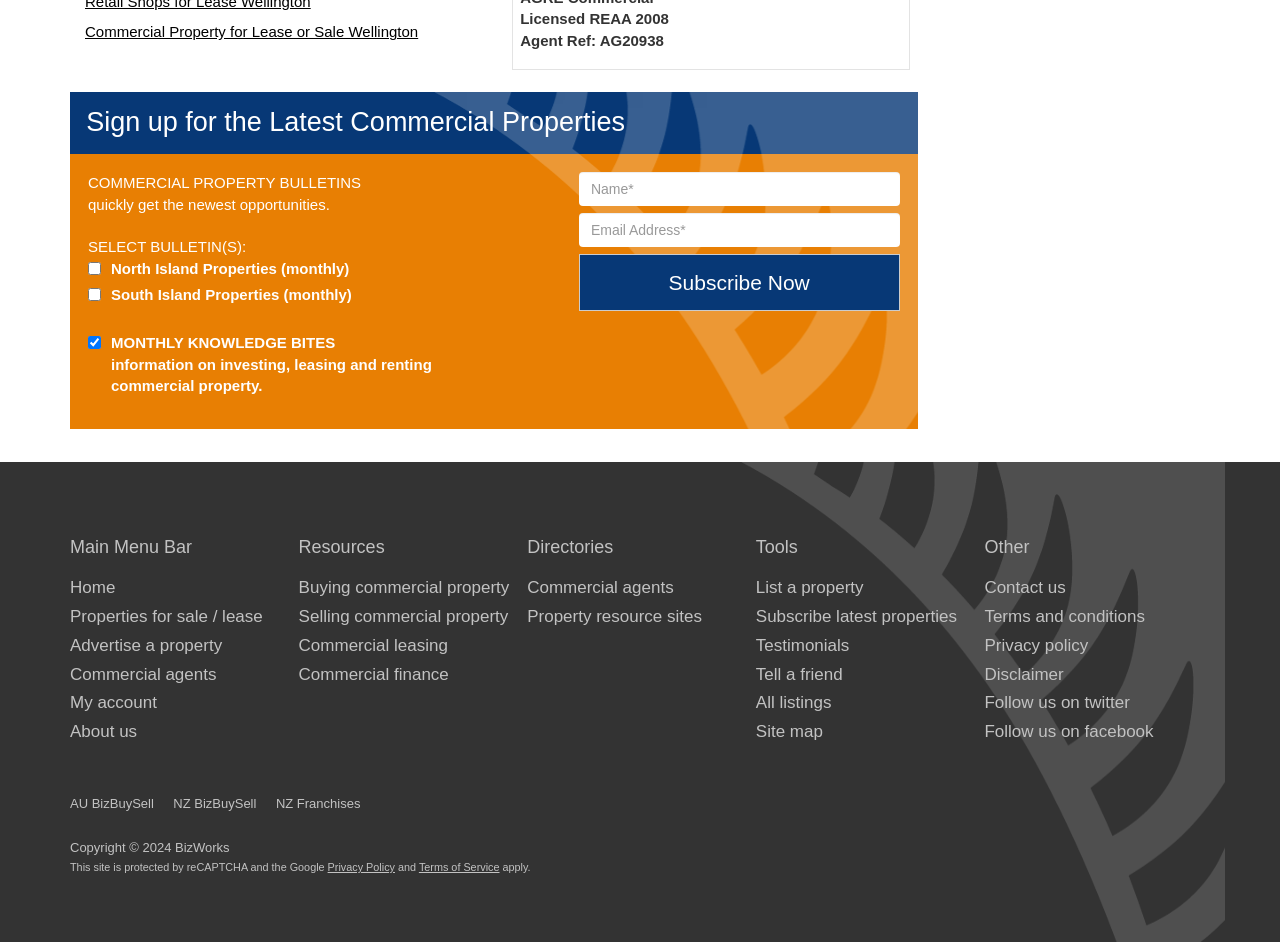How many checkboxes are there for selecting bulletins?
By examining the image, provide a one-word or phrase answer.

3